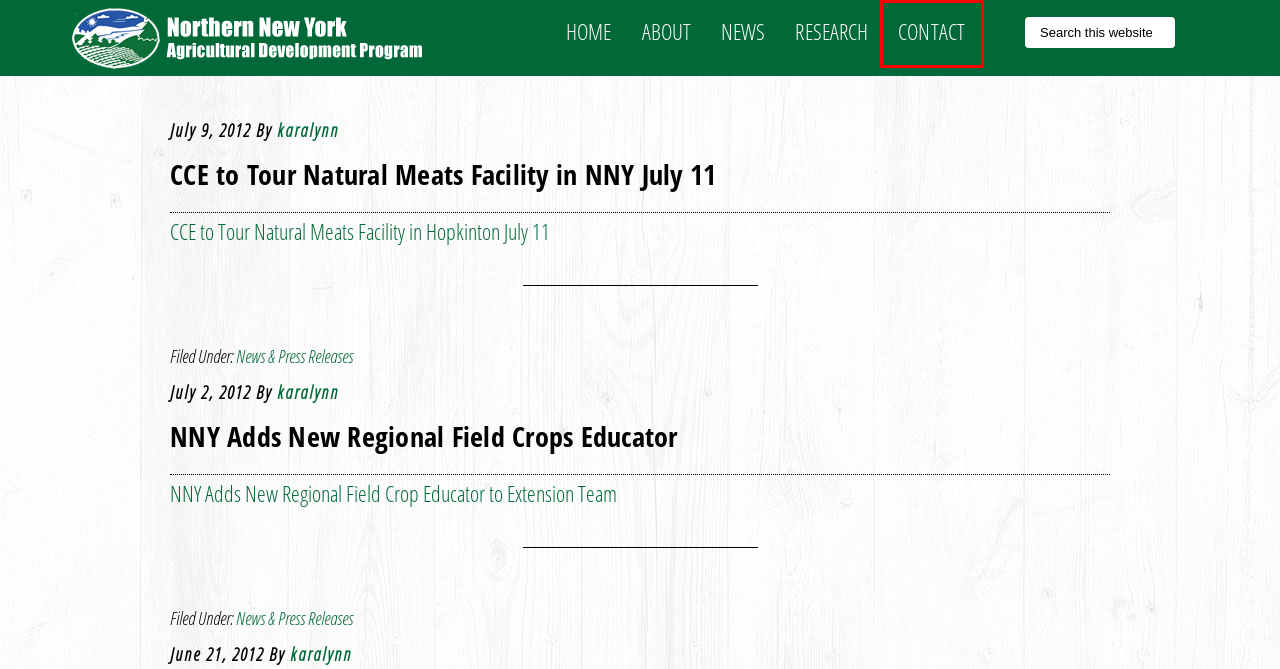Analyze the given webpage screenshot and identify the UI element within the red bounding box. Select the webpage description that best matches what you expect the new webpage to look like after clicking the element. Here are the candidates:
A. News & Events
B. NNY Ag Development Program
C. karalynn
D. CCE to Tour Natural Meats Facility in NNY July 11
E. About
F. Contact Us
G. NNY Adds New Regional Field Crops Educator
H. News & Press Releases

F